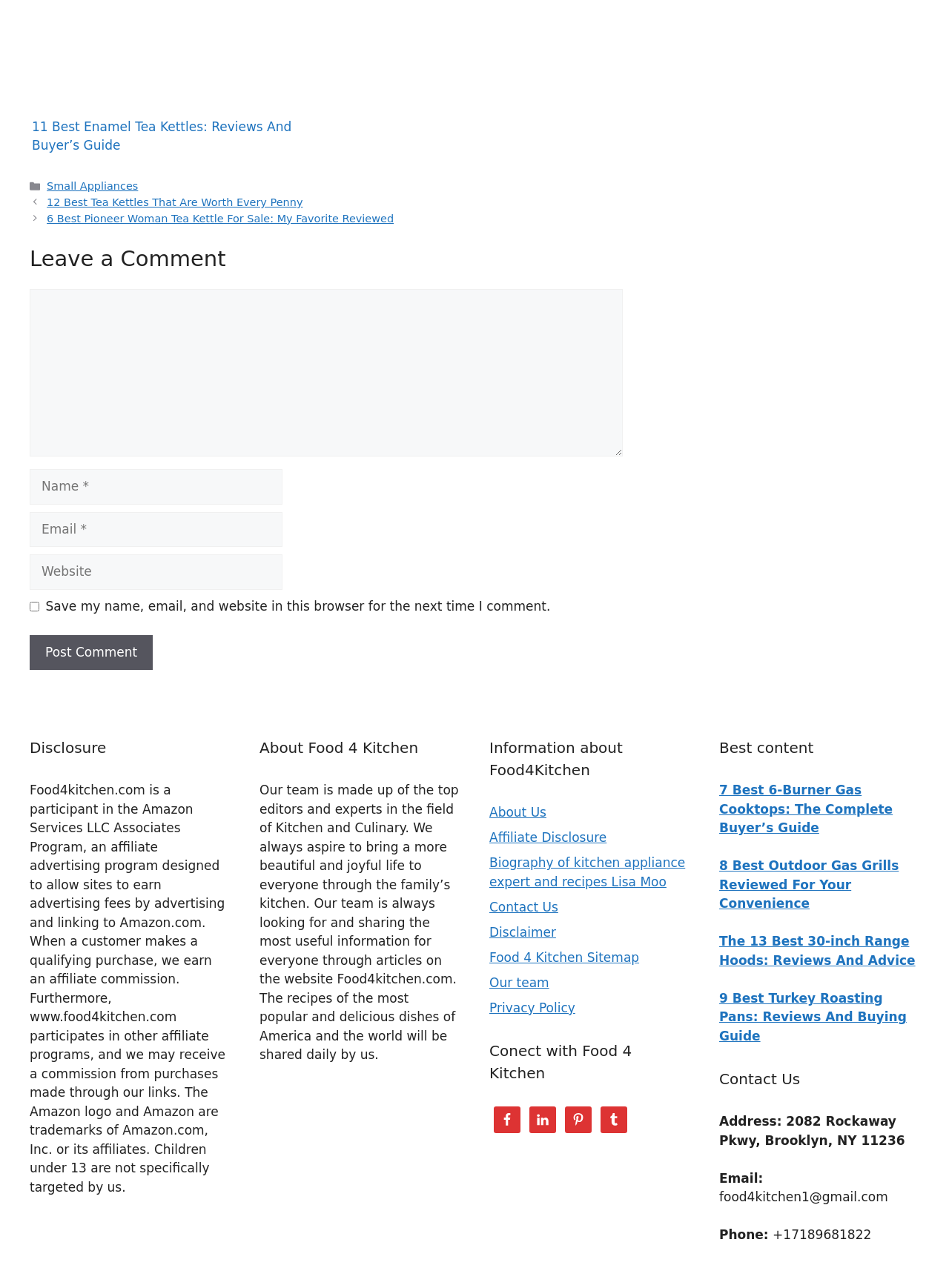What type of content is featured on the website?
From the screenshot, supply a one-word or short-phrase answer.

Kitchen and culinary